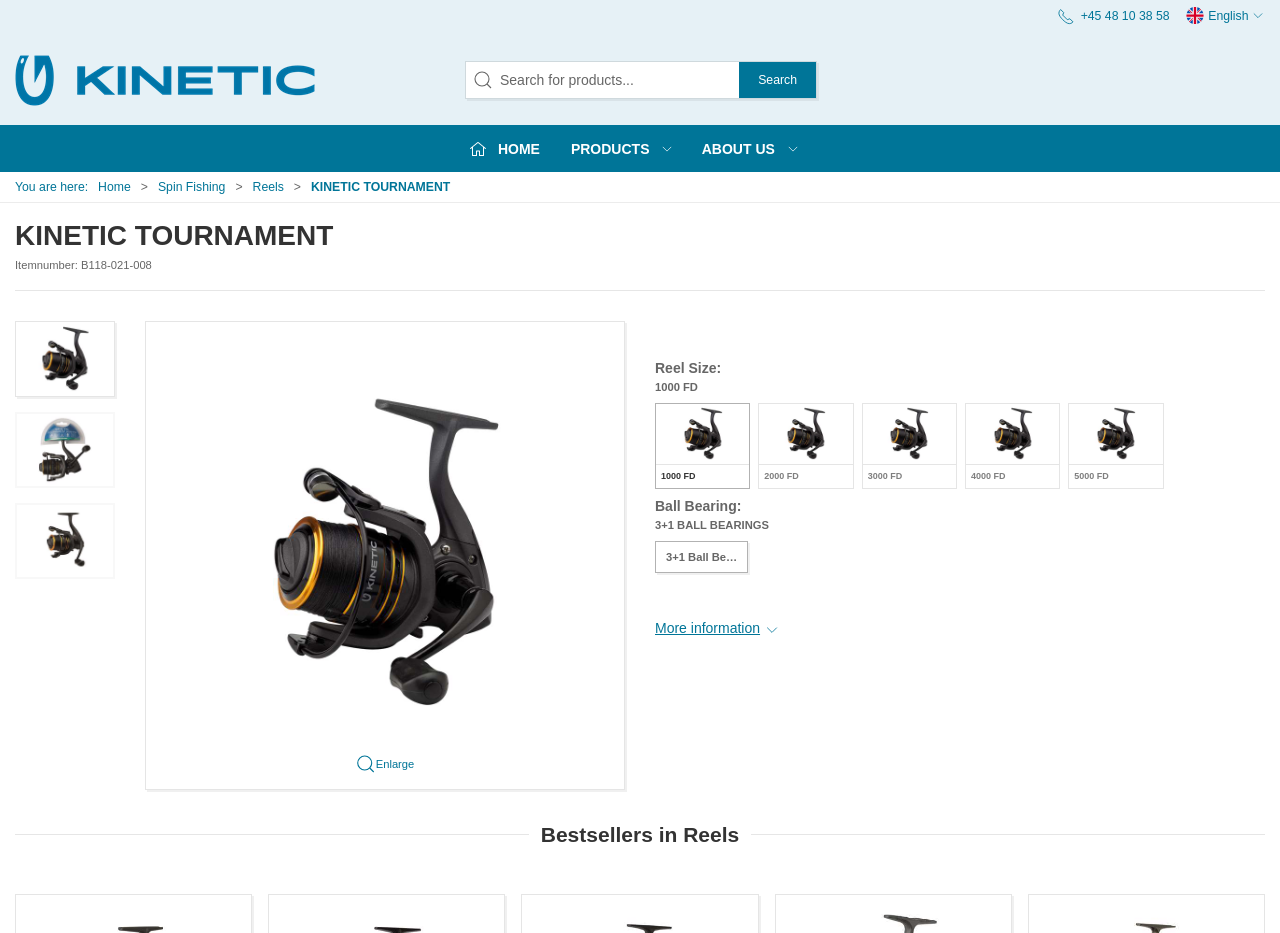Generate a comprehensive description of the webpage.

The webpage is about a product called "KINETIC TOURNAMENT" from Kinetic Fishing. At the top, there is a small image and a phone number "+45 48 10 38 58" displayed. Next to the phone number, there is a button to select the language, which is currently set to "English". 

Below the top section, there is a navigation menu with links to "HOME", "PRODUCTS", and "ABOUT US". Each of these links has a small icon next to it. 

On the left side, there is a search box with a "Search" button next to it. Below the search box, there are links to "HOME", "Spin Fishing", "Reels", and the current page "KINETIC TOURNAMENT". 

The main content of the page is about the product "KINETIC TOURNAMENT". There is a large image of the product, and below it, there are details about the product, including its item number "B118-021-008". 

There are several sections below, including "Reel Size" with options "1000 FD", "2000 FD", "3000 FD", "4000 FD", and "5000 FD", and "Ball Bearing" with the specification "3+1 BALL BEARINGS". 

At the bottom of the page, there is a link to "More information" about the product, and a section titled "Bestsellers in Reels".